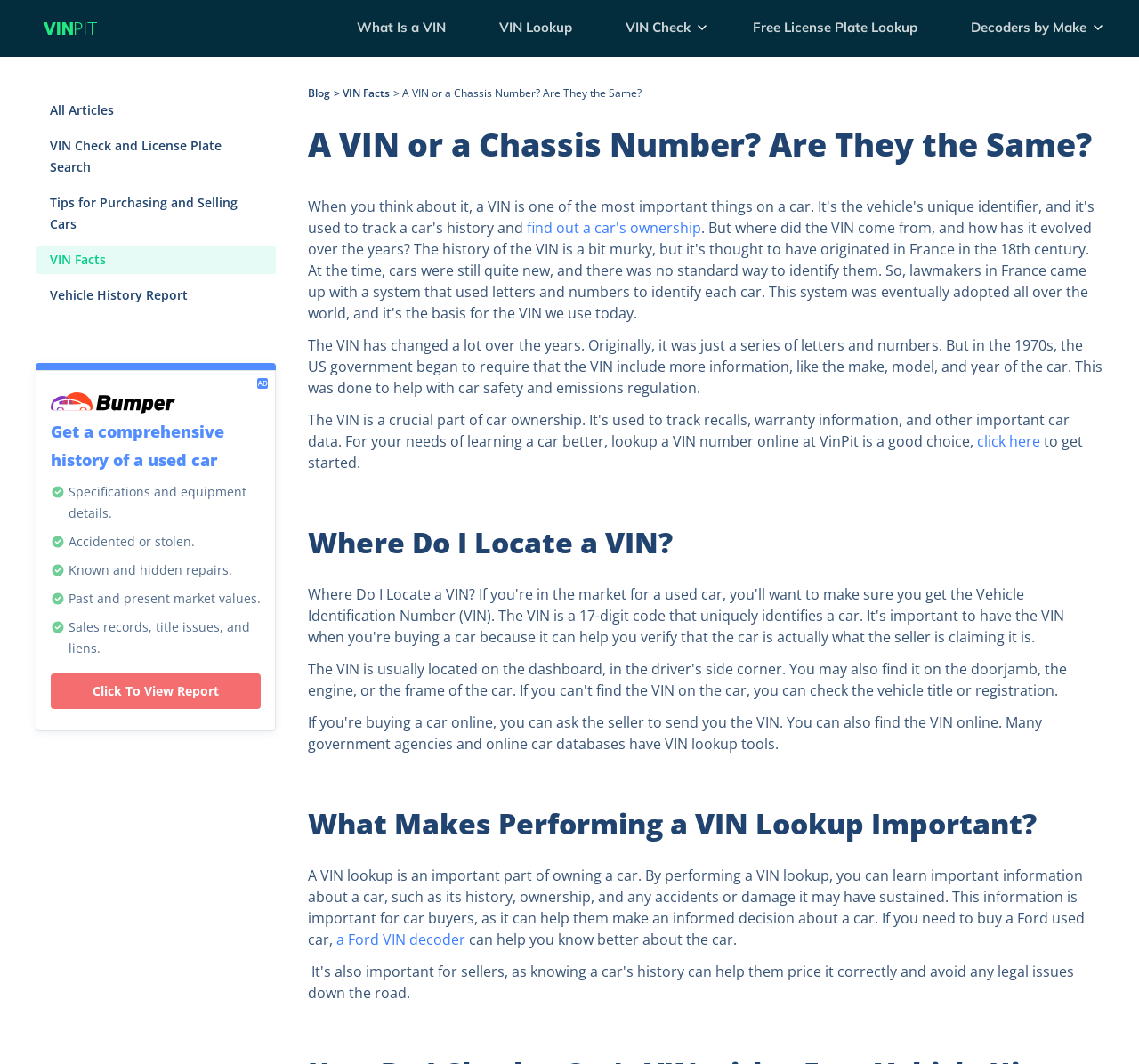Give a concise answer using one word or a phrase to the following question:
What is the text of the first link on the webpage?

VINPIT